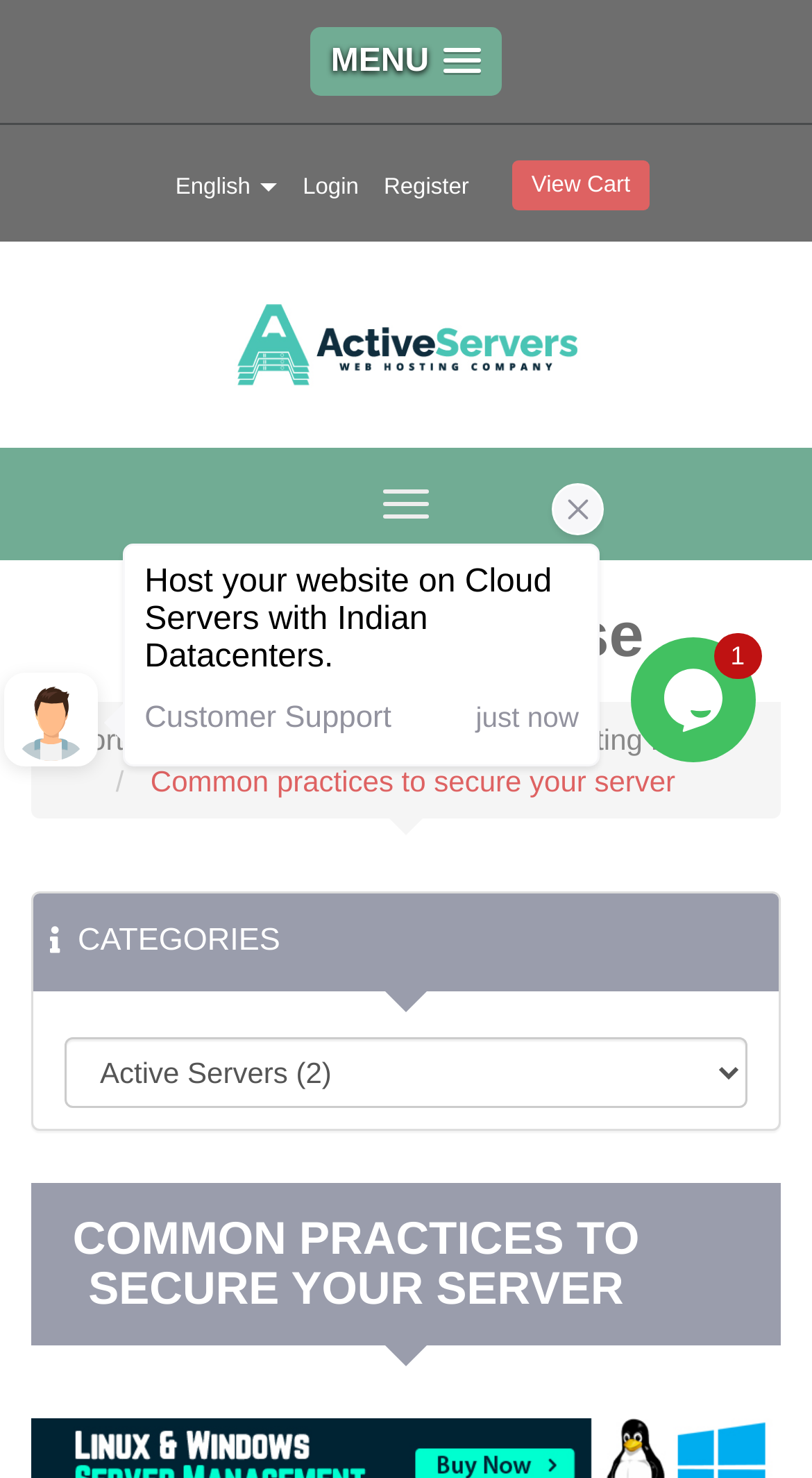Calculate the bounding box coordinates of the UI element given the description: "Register".

[0.457, 0.104, 0.593, 0.149]